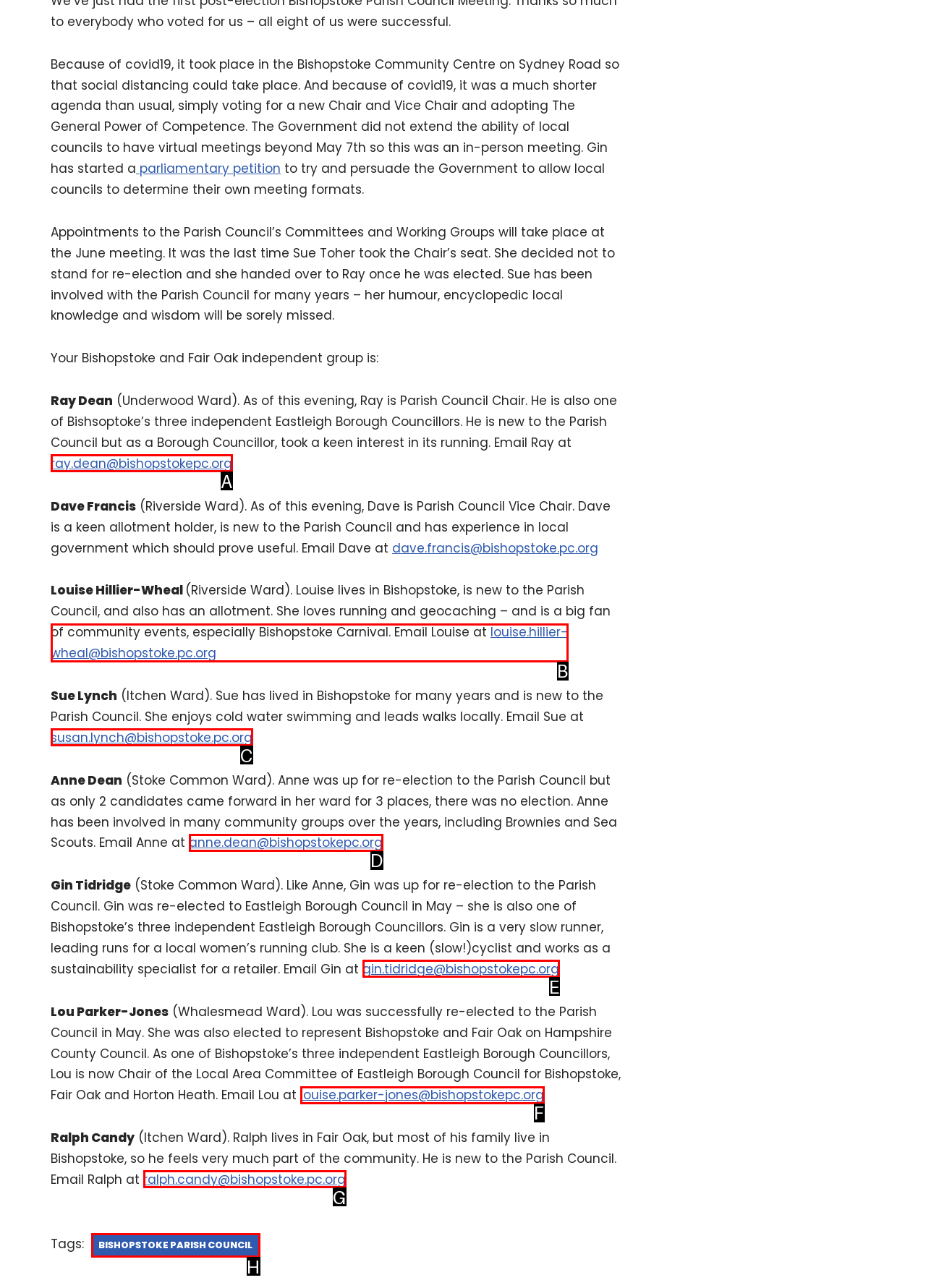Select the letter of the HTML element that best fits the description: Bishopstoke Parish Council
Answer with the corresponding letter from the provided choices.

H